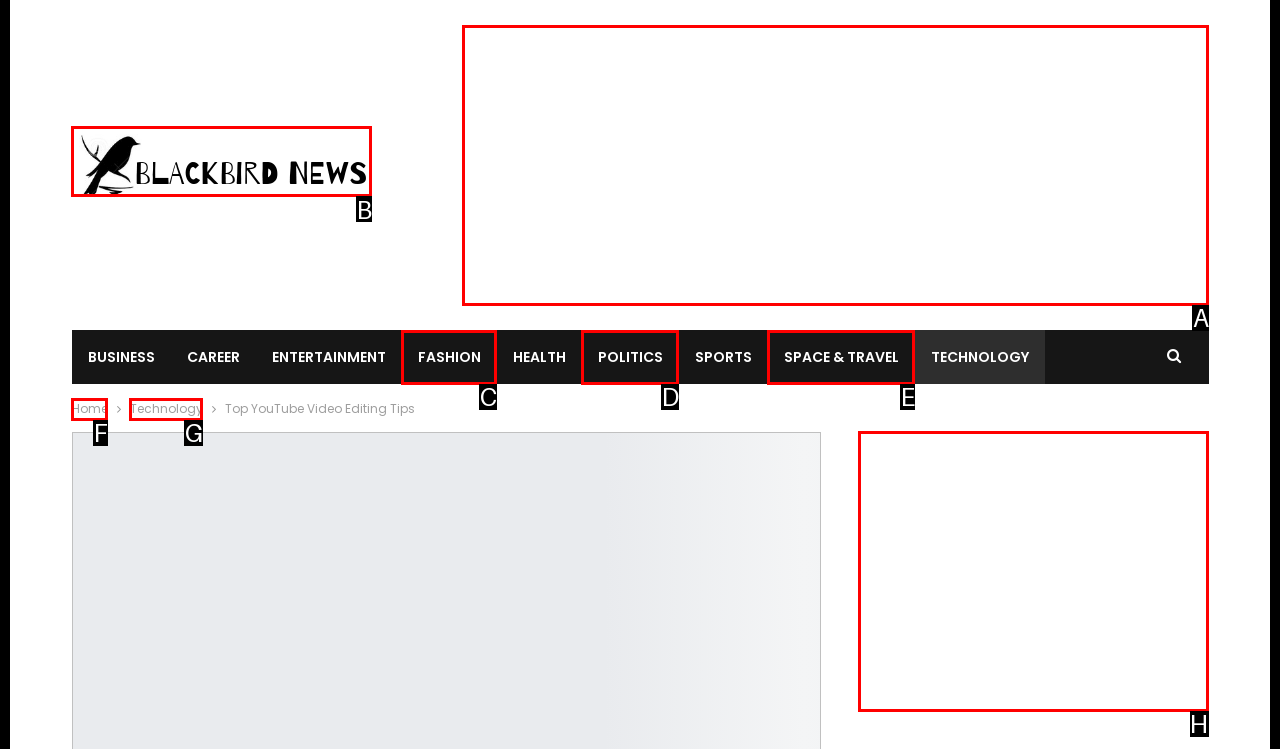Based on the provided element description: parent_node: Search for: name="s" placeholder="Search", identify the best matching HTML element. Respond with the corresponding letter from the options shown.

None